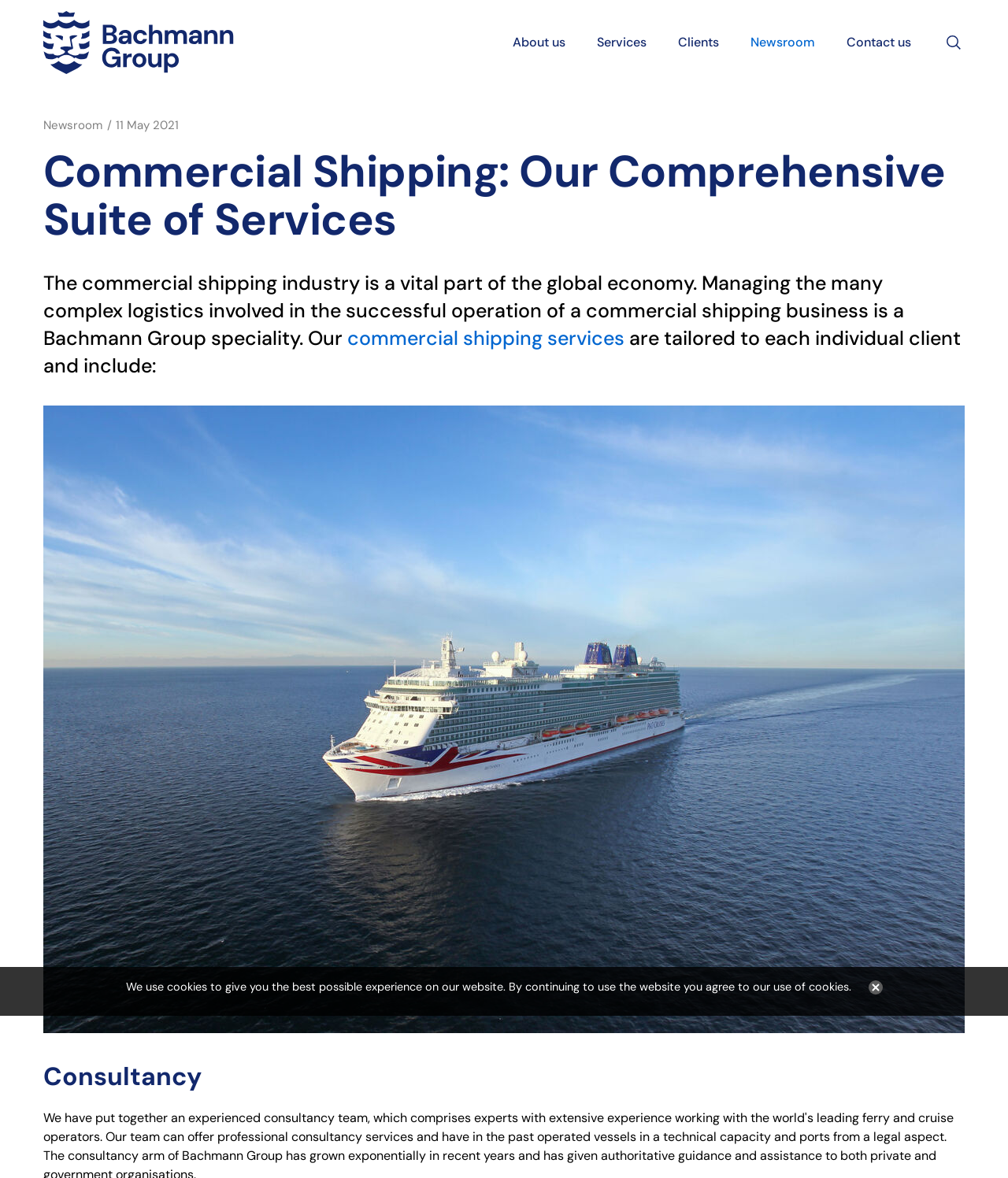Answer this question in one word or a short phrase: How many main navigation links are there?

5